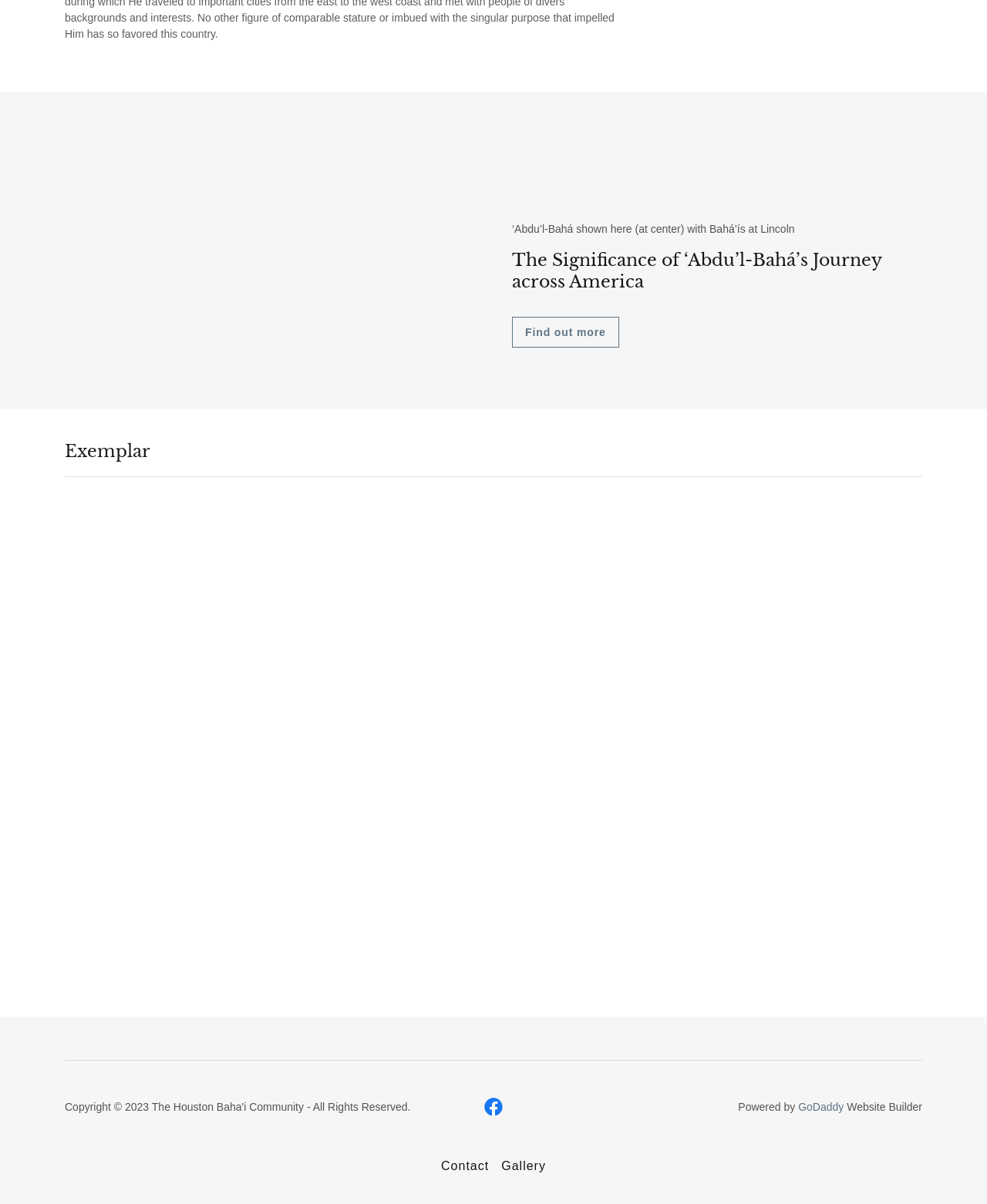Give the bounding box coordinates for the element described by: "Find out more".

[0.519, 0.263, 0.627, 0.289]